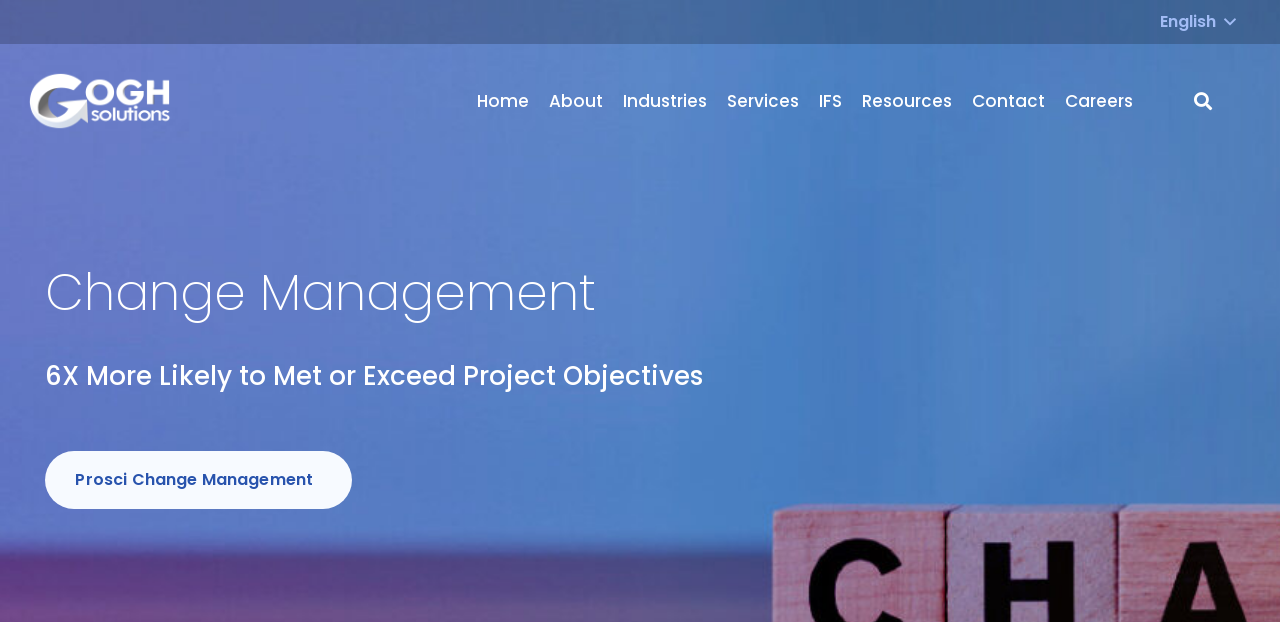Give a one-word or one-phrase response to the question:
What is the claim made about effective change management?

6X more likely to meet objectives